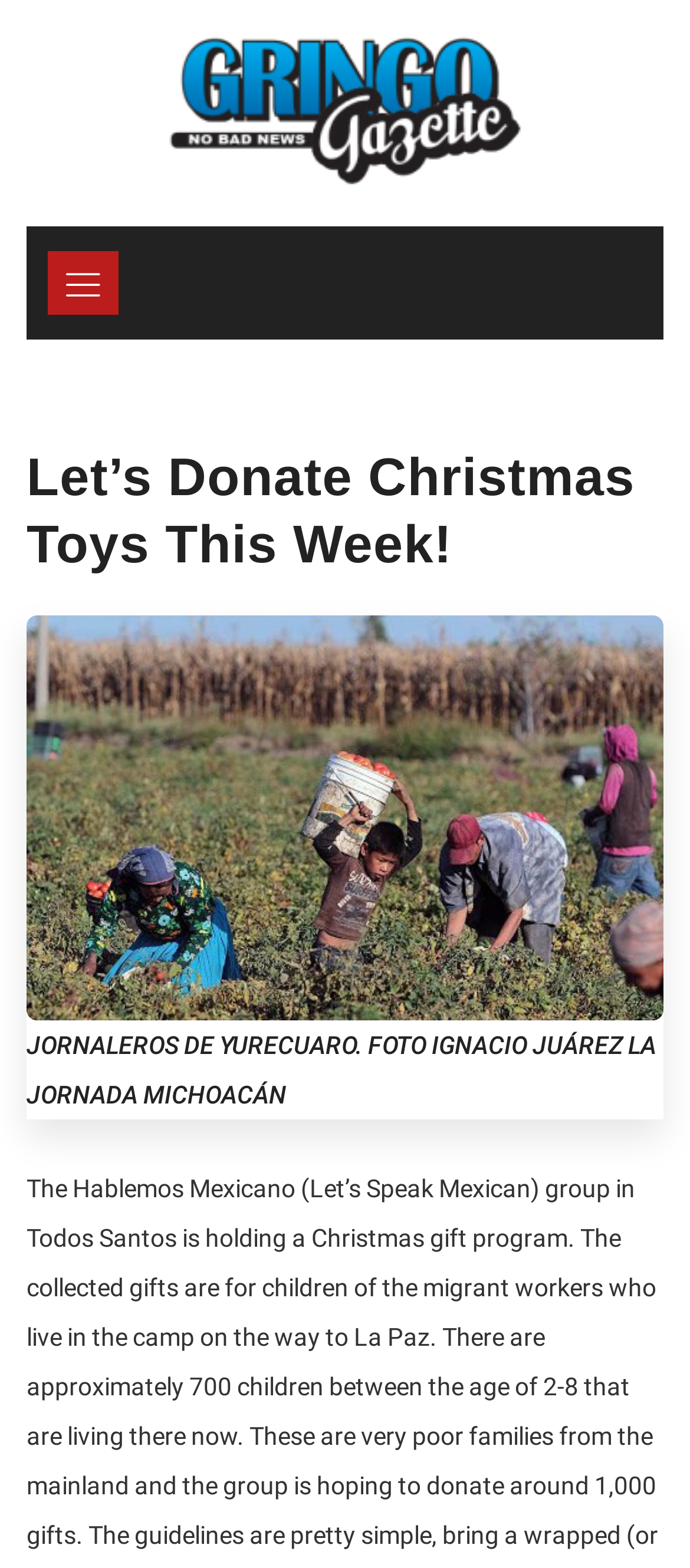What is the name of the newspaper?
Provide a concise answer using a single word or phrase based on the image.

Gringo Gazette